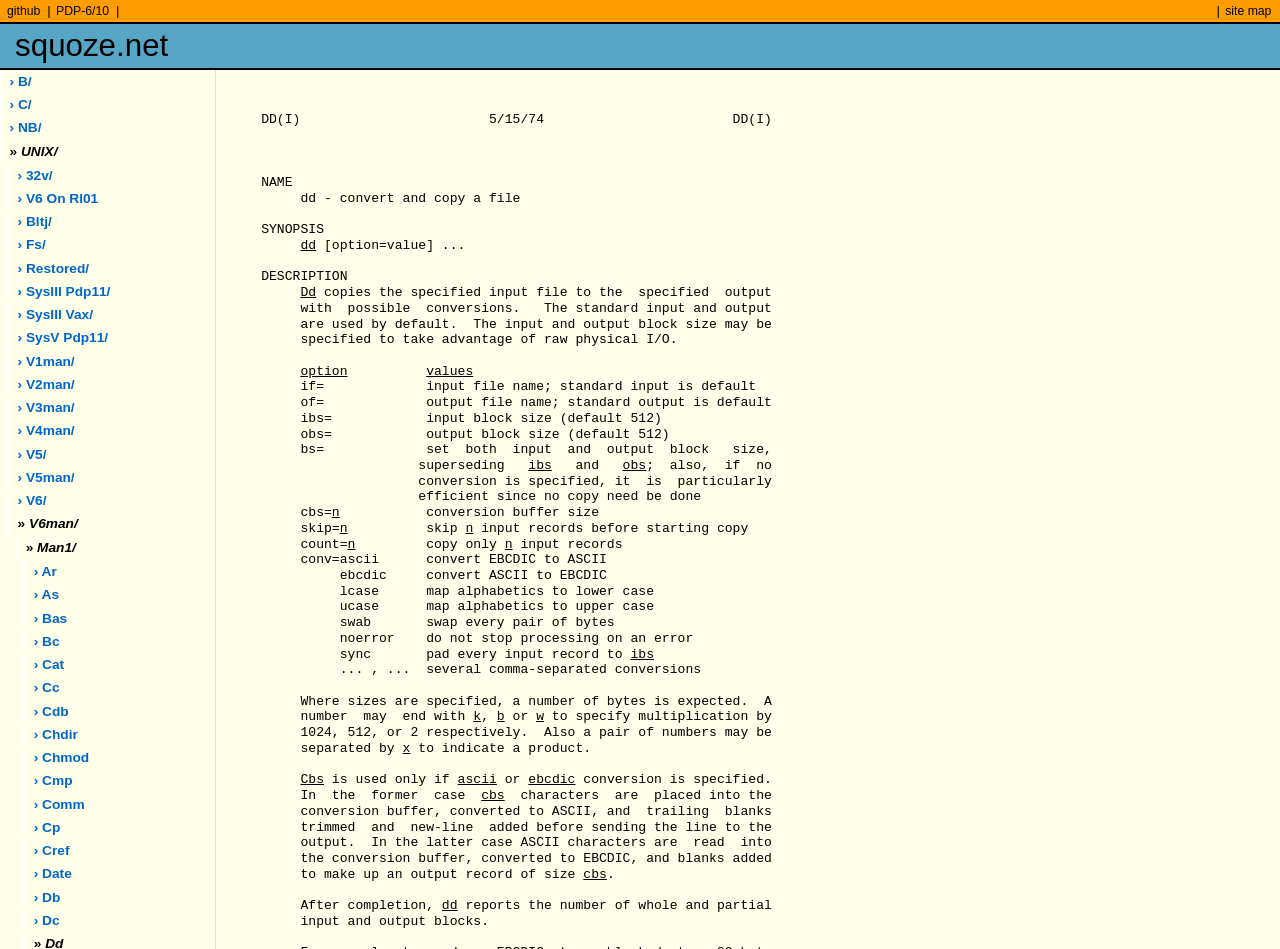Find the bounding box coordinates for the area that should be clicked to accomplish the instruction: "go to the UNIX page".

[0.0, 0.148, 0.168, 0.171]